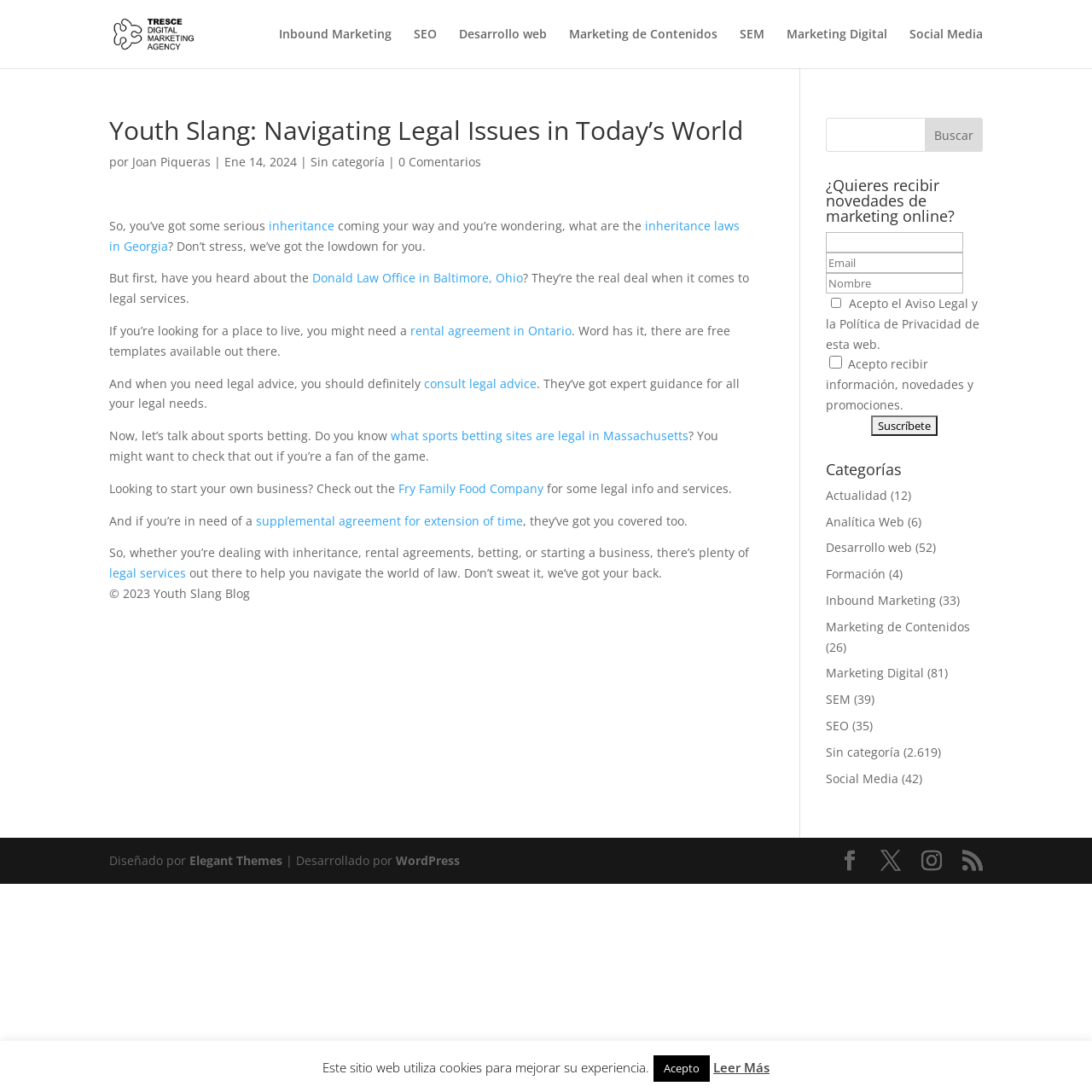Determine the bounding box coordinates for the area you should click to complete the following instruction: "Read the article about inheritance laws in Georgia".

[0.1, 0.199, 0.677, 0.232]